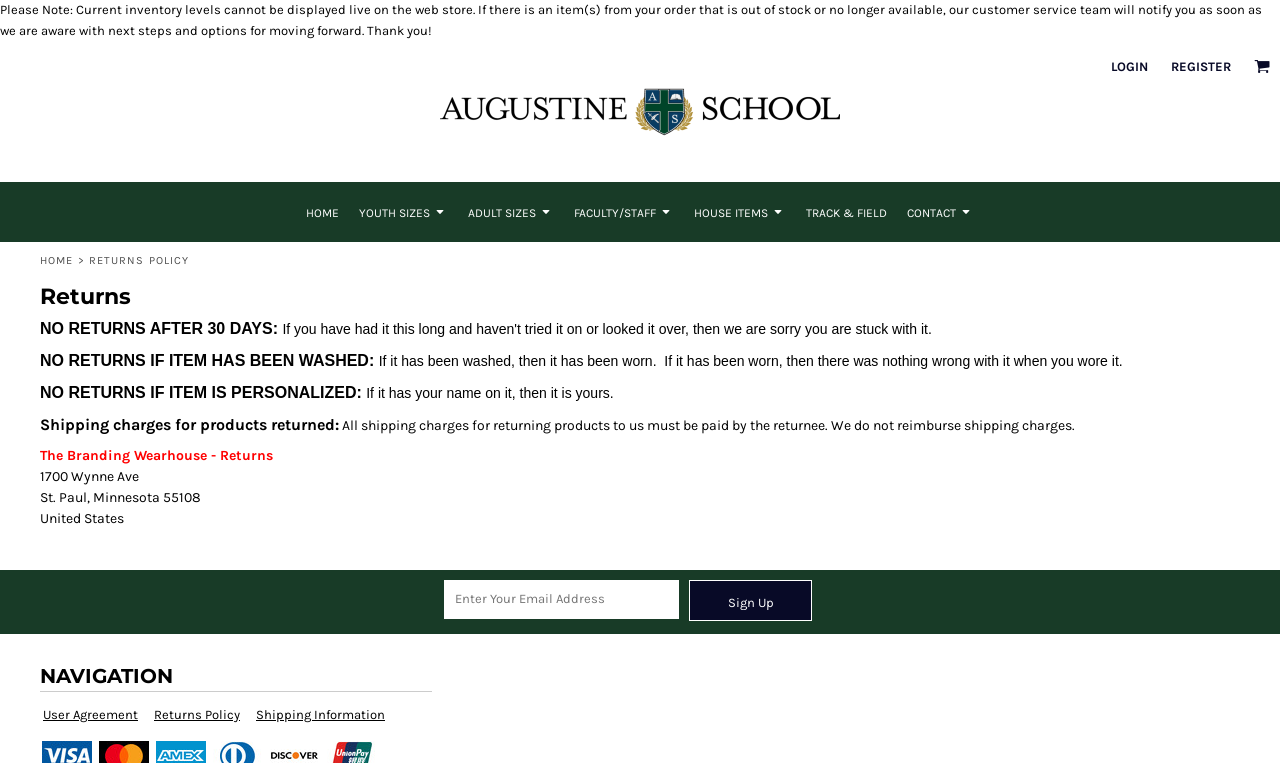Based on the image, give a detailed response to the question: What is the address of The Branding Wearhouse - Returns?

I found the answer by reading the static text elements that provide the address of The Branding Wearhouse - Returns, which is 1700 Wynne Ave, St. Paul, Minnesota 55108.